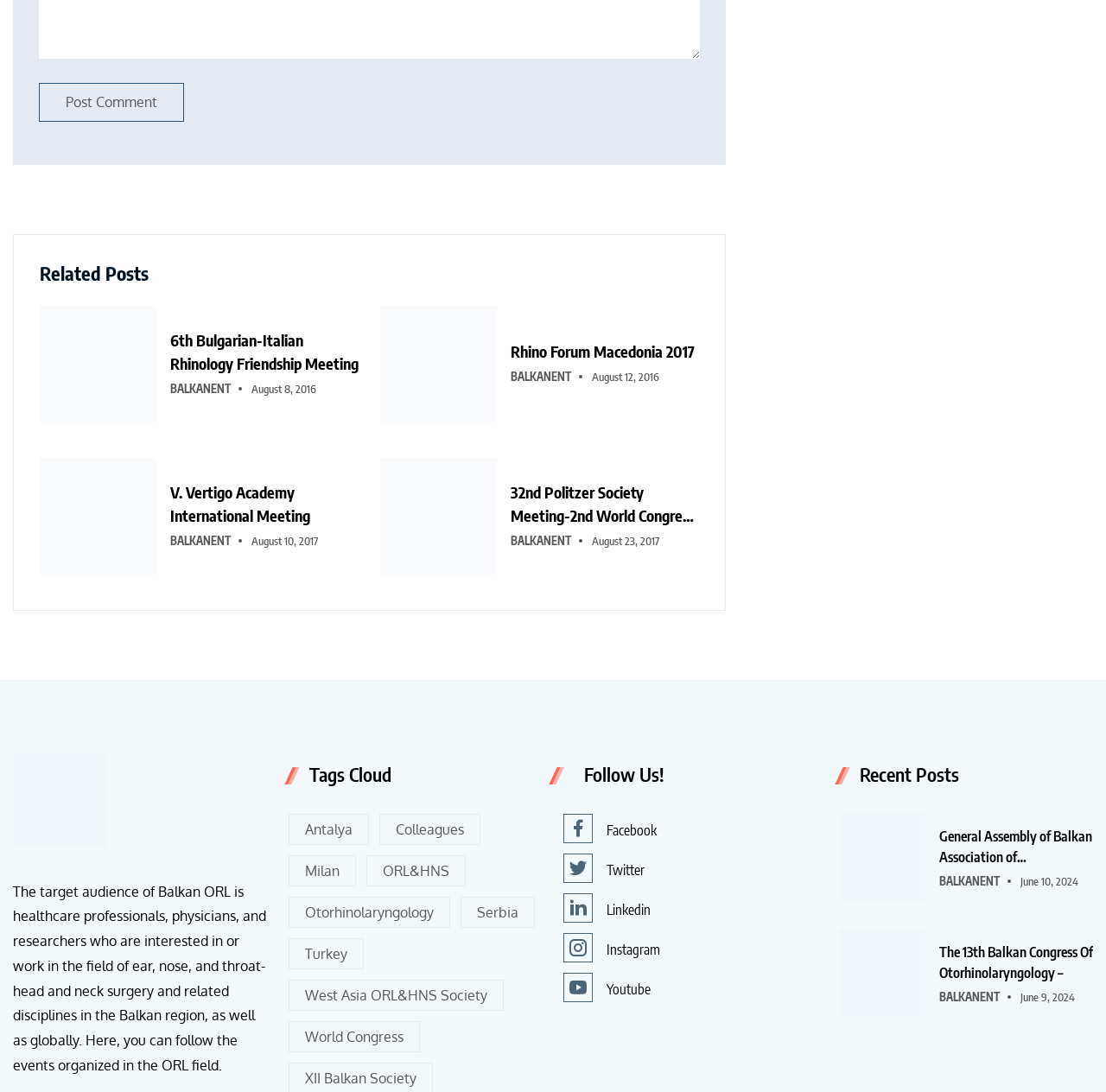What is the date of the 'V. Vertigo Academy International Meeting'?
Using the visual information from the image, give a one-word or short-phrase answer.

August 10, 2017